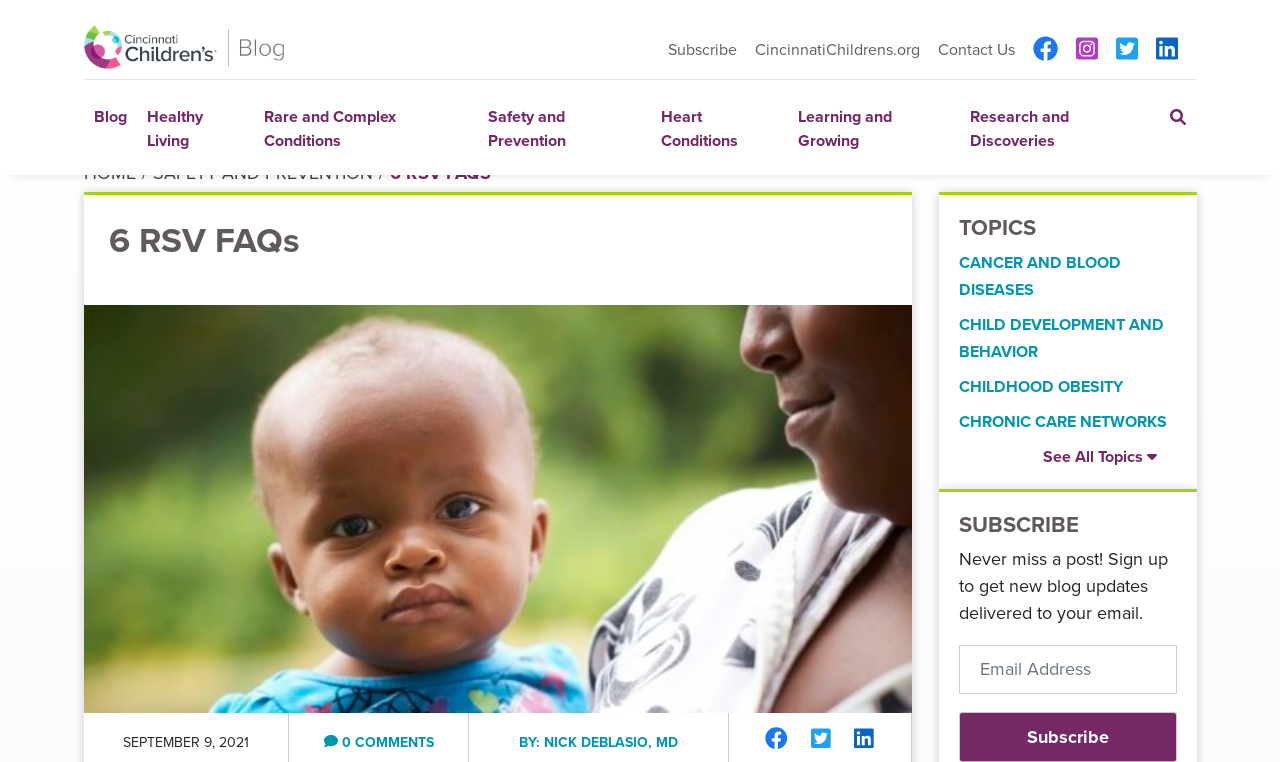What is the name of the blog? Please answer the question using a single word or phrase based on the image.

Cincinnati Children's Blog